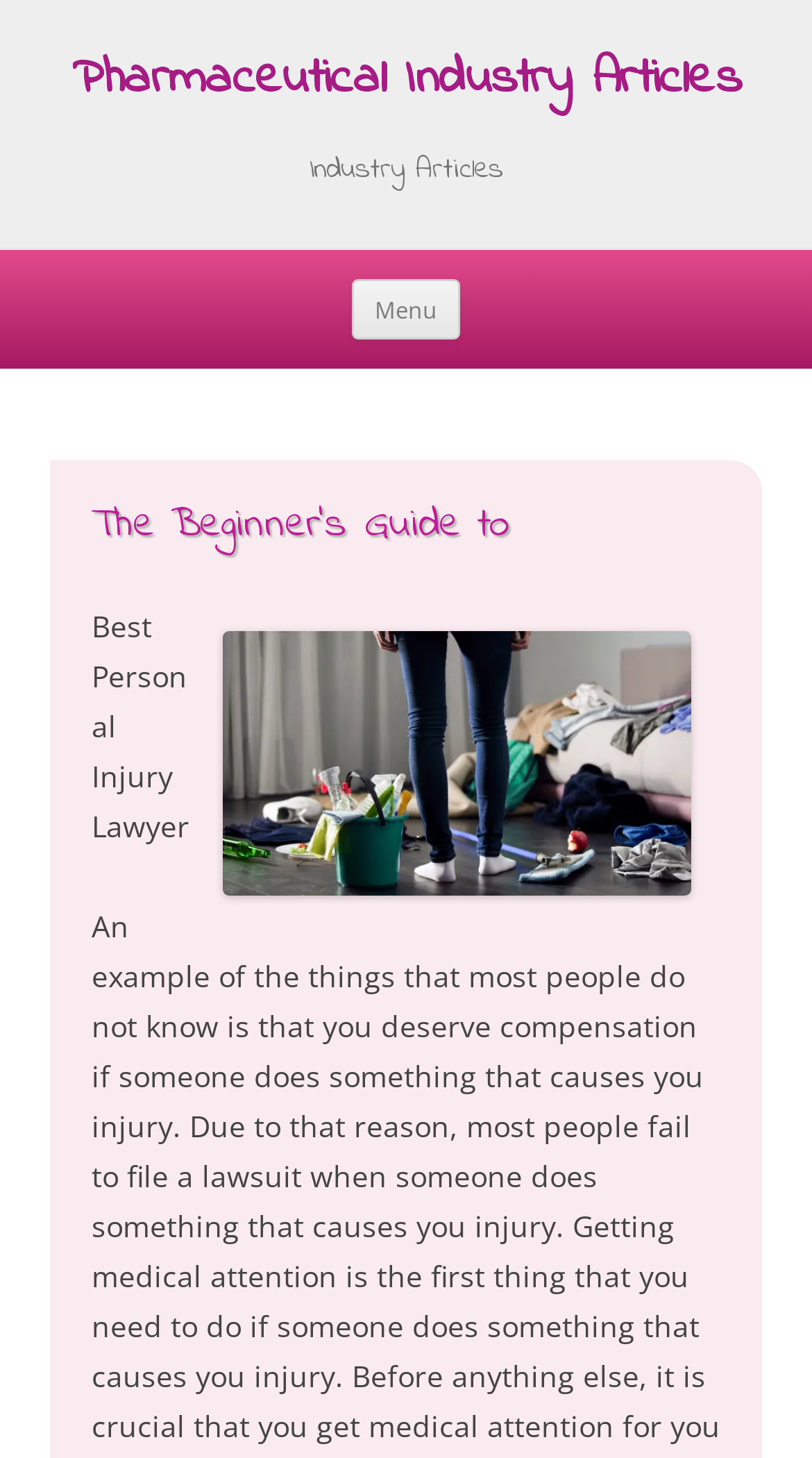Identify the bounding box coordinates for the UI element described by the following text: "Pharmaceutical Industry Articles". Provide the coordinates as four float numbers between 0 and 1, in the format [left, top, right, bottom].

[0.088, 0.034, 0.912, 0.078]